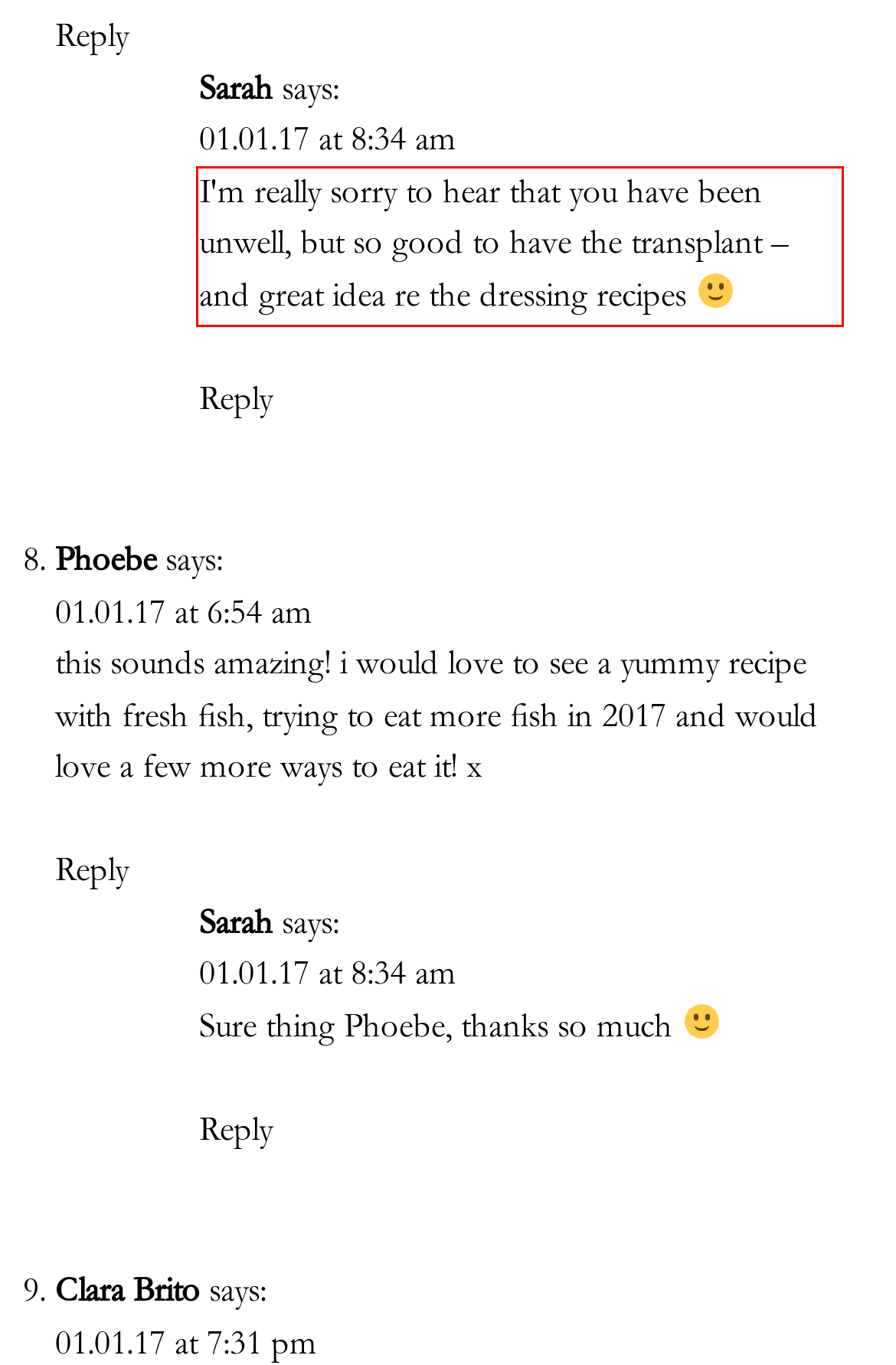Examine the screenshot of the webpage, locate the red bounding box, and generate the text contained within it.

I'm really sorry to hear that you have been unwell, but so good to have the transplant – and great idea re the dressing recipes